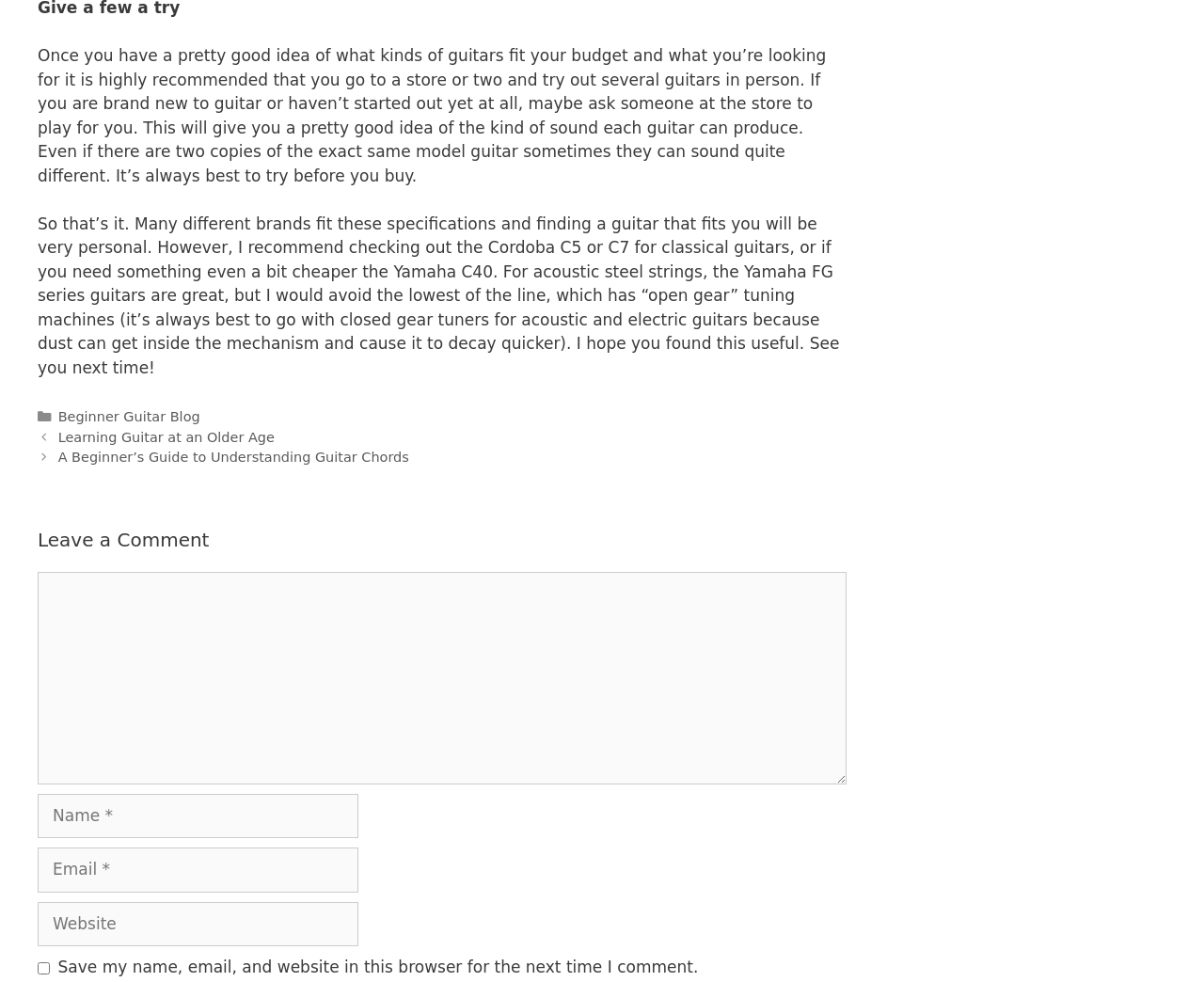Carefully observe the image and respond to the question with a detailed answer:
What type of guitars are Cordoba C5 or C7 recommended for?

The webpage recommends checking out the Cordoba C5 or C7 for classical guitars, suggesting that they are suitable options for those looking for classical guitars.